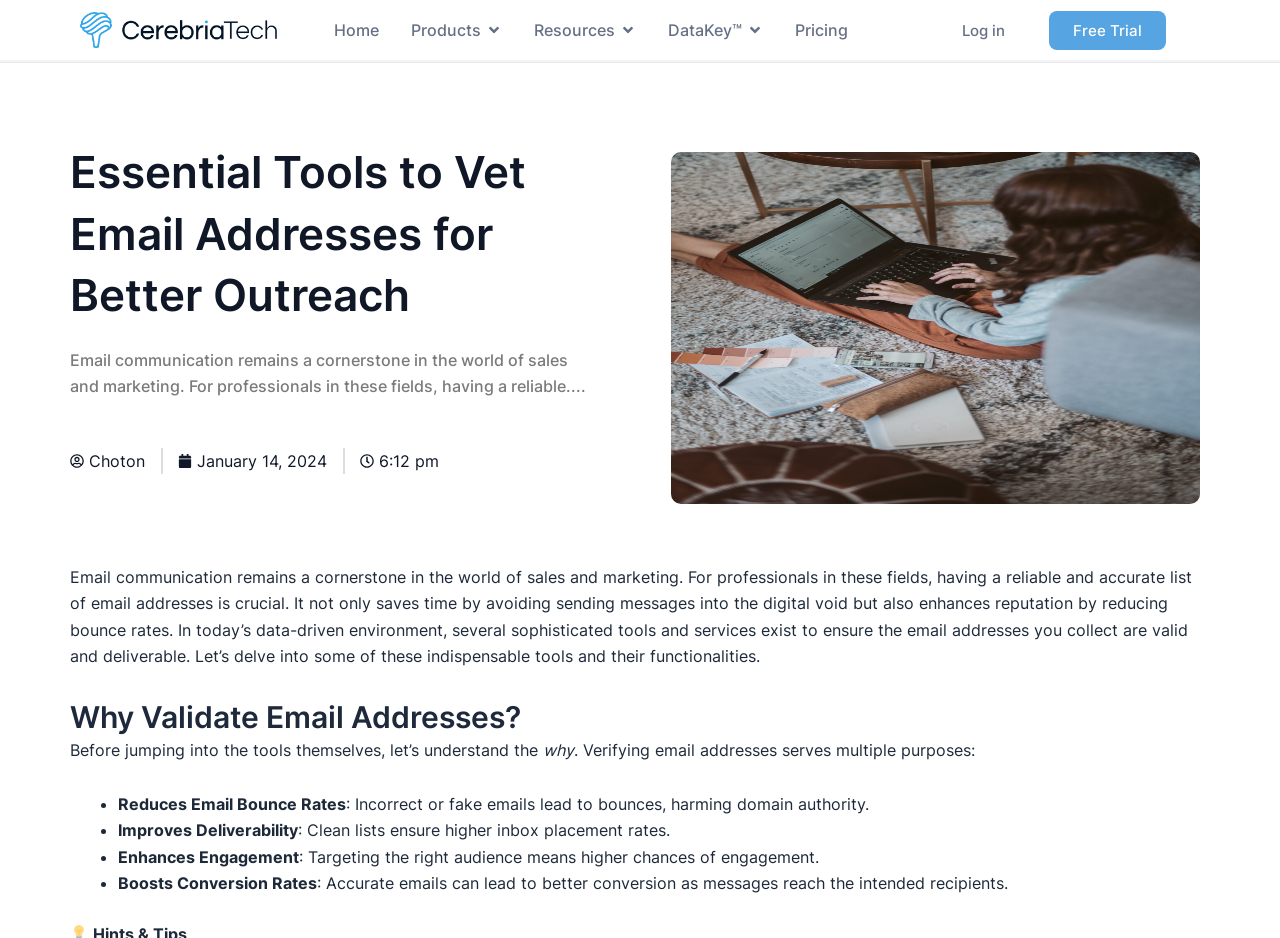Locate the bounding box coordinates of the clickable region to complete the following instruction: "Click the Free Trial link."

[0.82, 0.011, 0.911, 0.053]